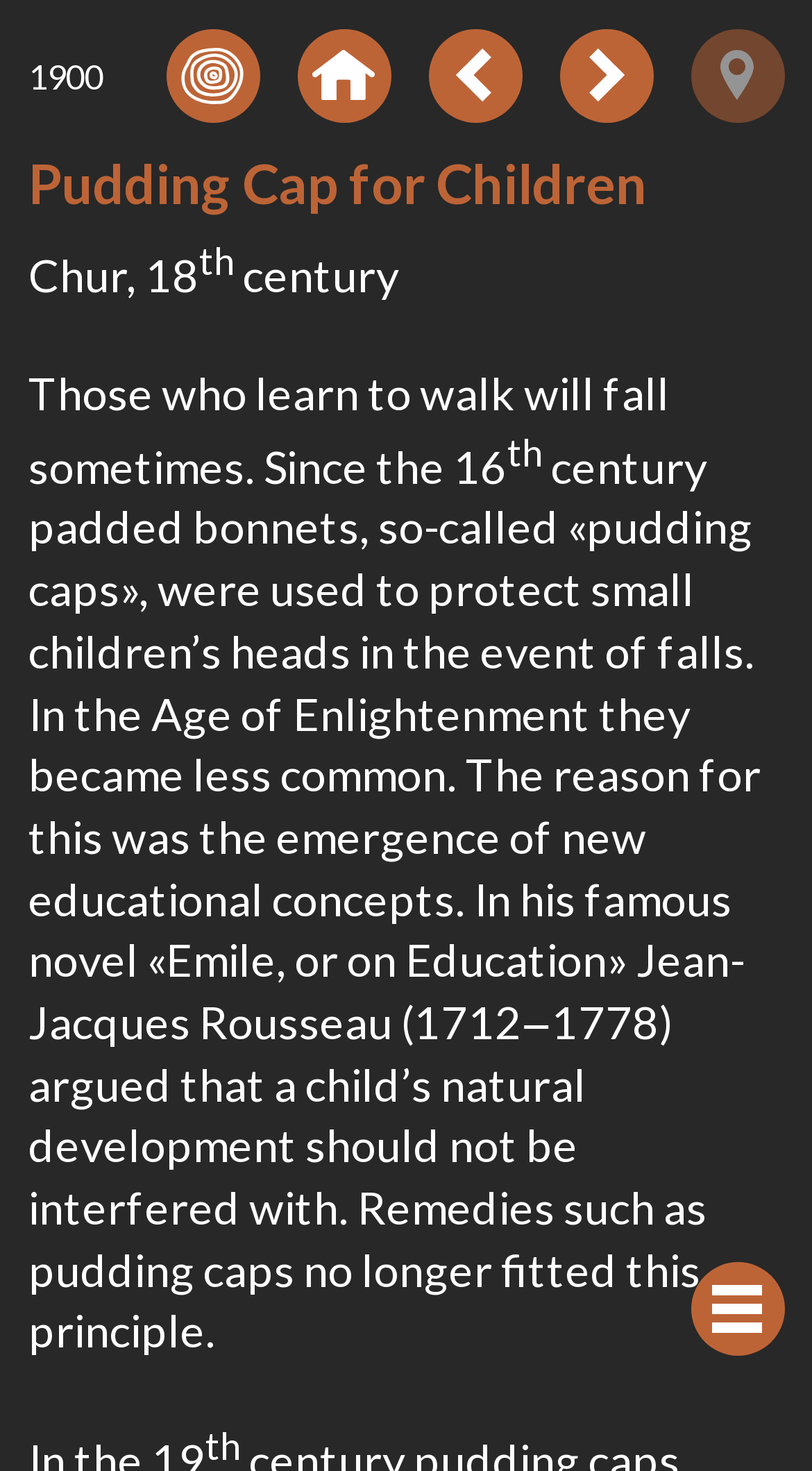What is the current state of the 'Hide location of the object' button?
Using the visual information, respond with a single word or phrase.

Disabled